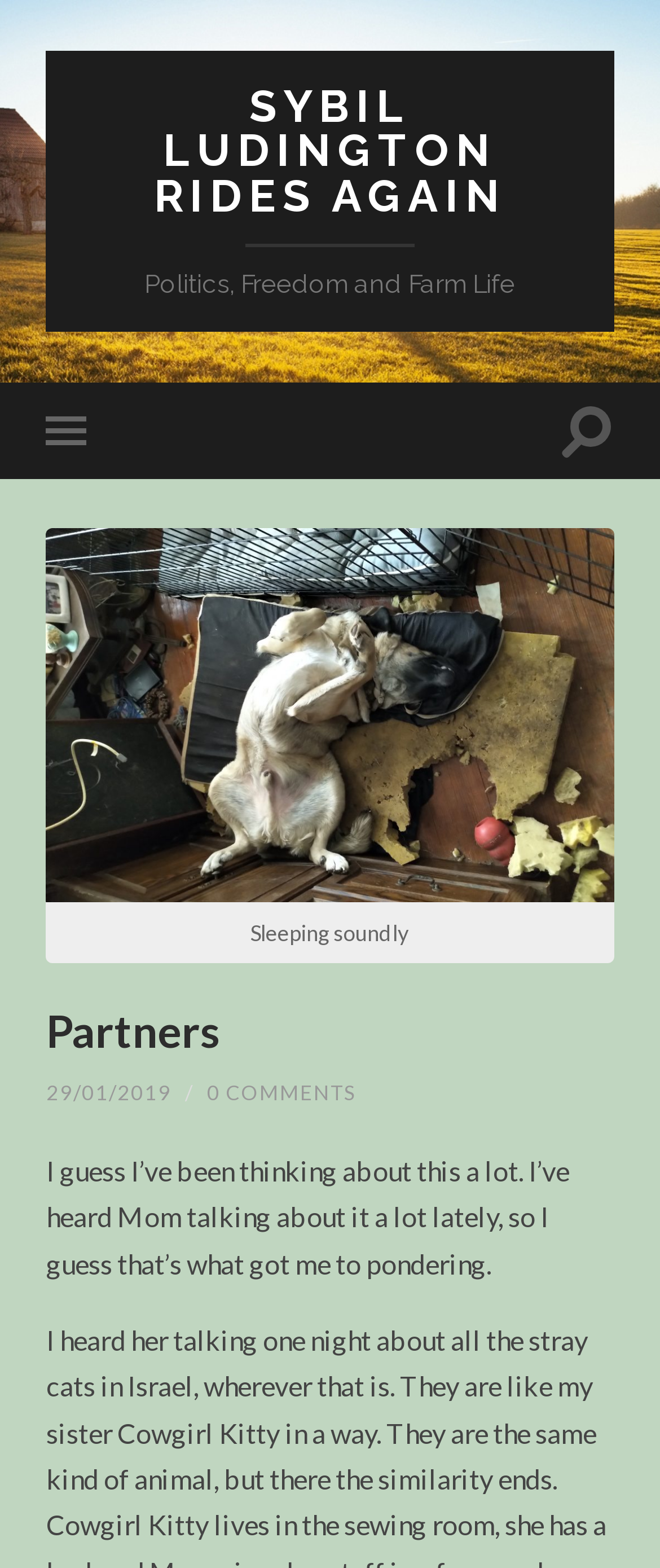Given the following UI element description: "0 Comments", find the bounding box coordinates in the webpage screenshot.

[0.314, 0.688, 0.539, 0.705]